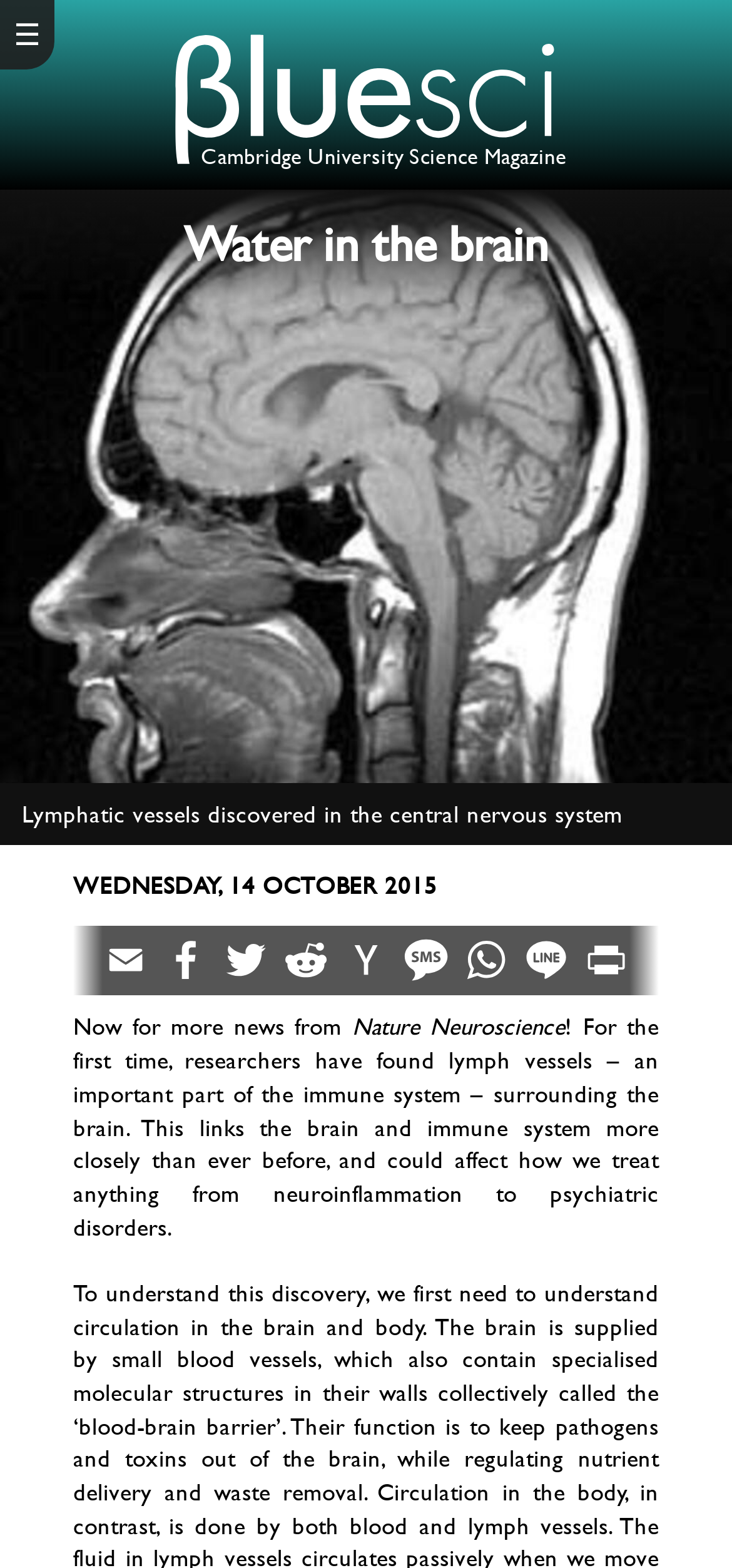Provide a brief response to the question below using one word or phrase:
What is the name of the university mentioned?

Cambridge University